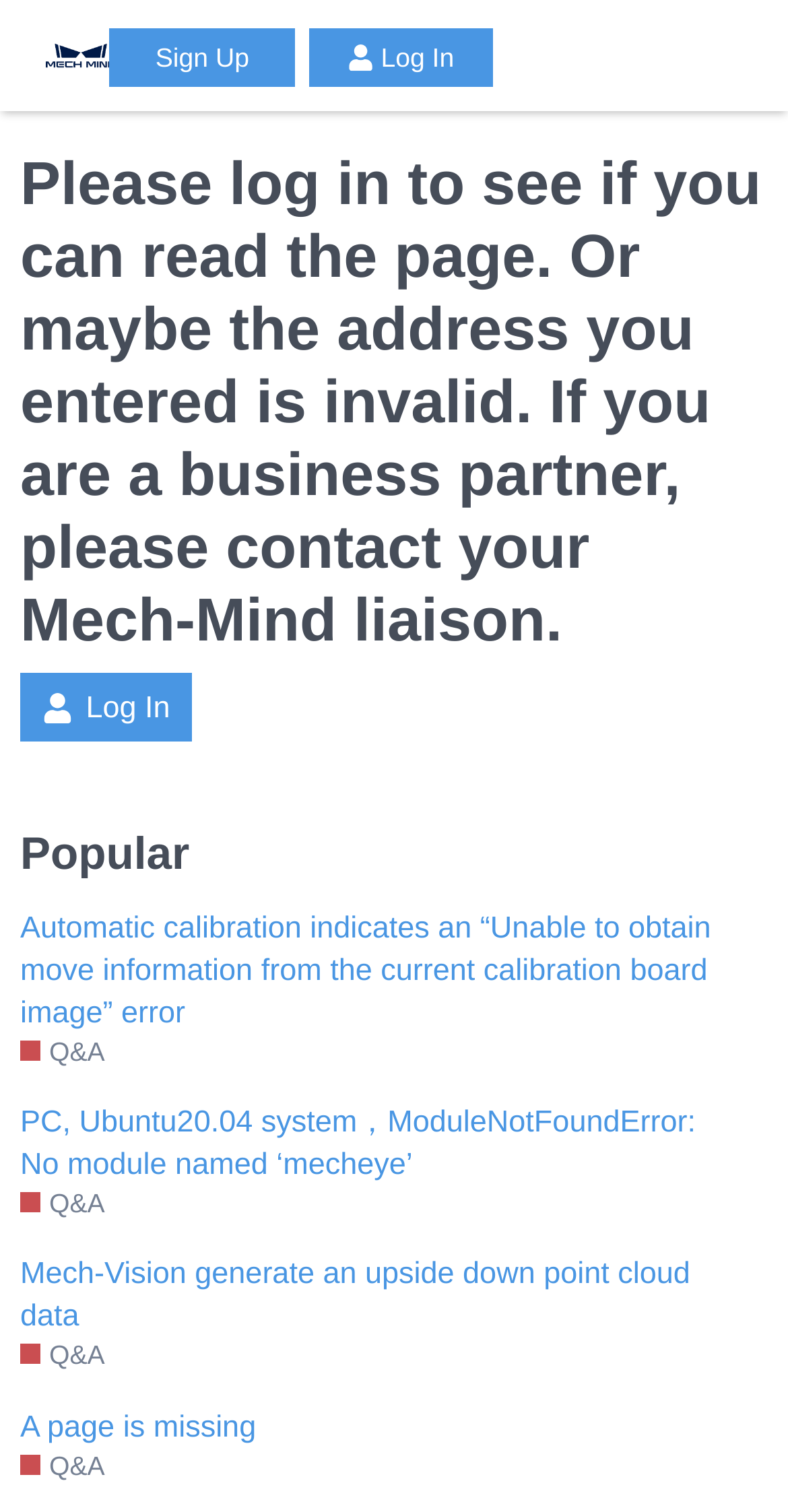What is the purpose of the Q&A section?
Please provide a detailed answer to the question.

I noticed that there are multiple links with the text 'Q&A' and a generic description 'Ask questions about solutions, product use, and technical details, etc.' below each of them. This suggests that the Q&A section is for users to ask questions about solutions, product use, and technical details.